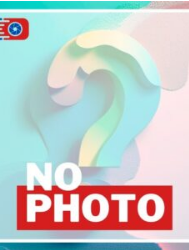Please use the details from the image to answer the following question comprehensively:
What is the color scheme of the layered question mark?

The layered question mark is designed in soft, pastel colors, which gives the image a light-hearted and creative feel, fitting for a playful take on the idea of missing visual content.